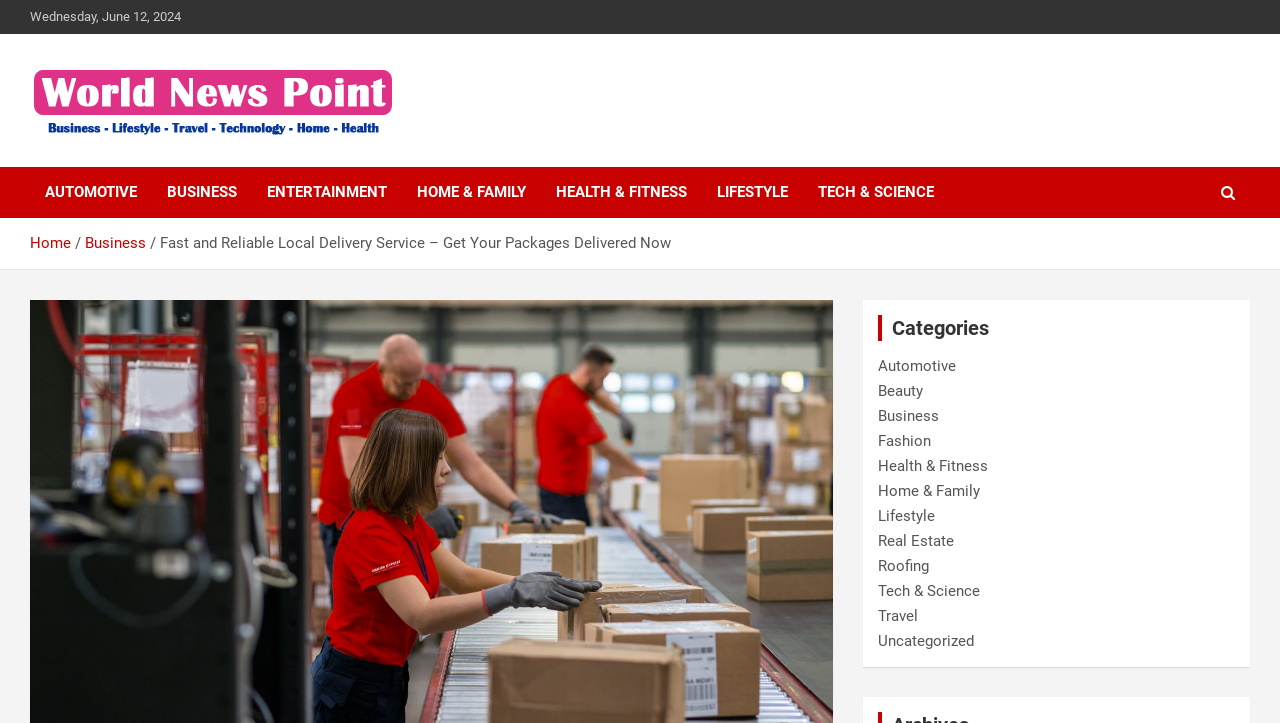Give a short answer to this question using one word or a phrase:
How many links are available in the navigation section?

Multiple links